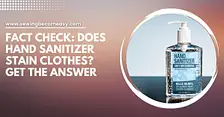Provide your answer in a single word or phrase: 
What topic does the content of the image relate to?

Fabric care